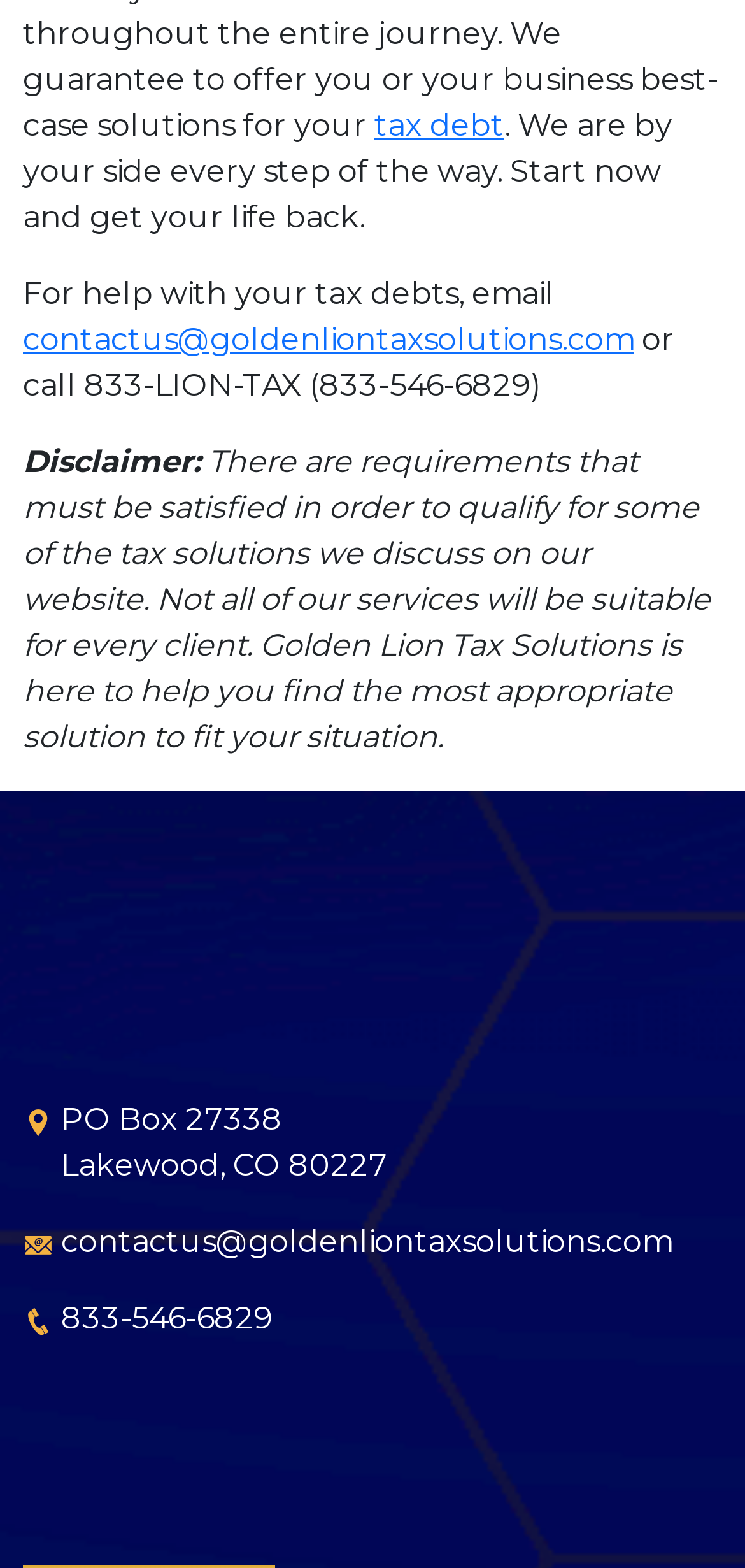Provide a brief response to the question below using one word or phrase:
What is the company's email address?

contactus@goldenliontaxsolutions.com